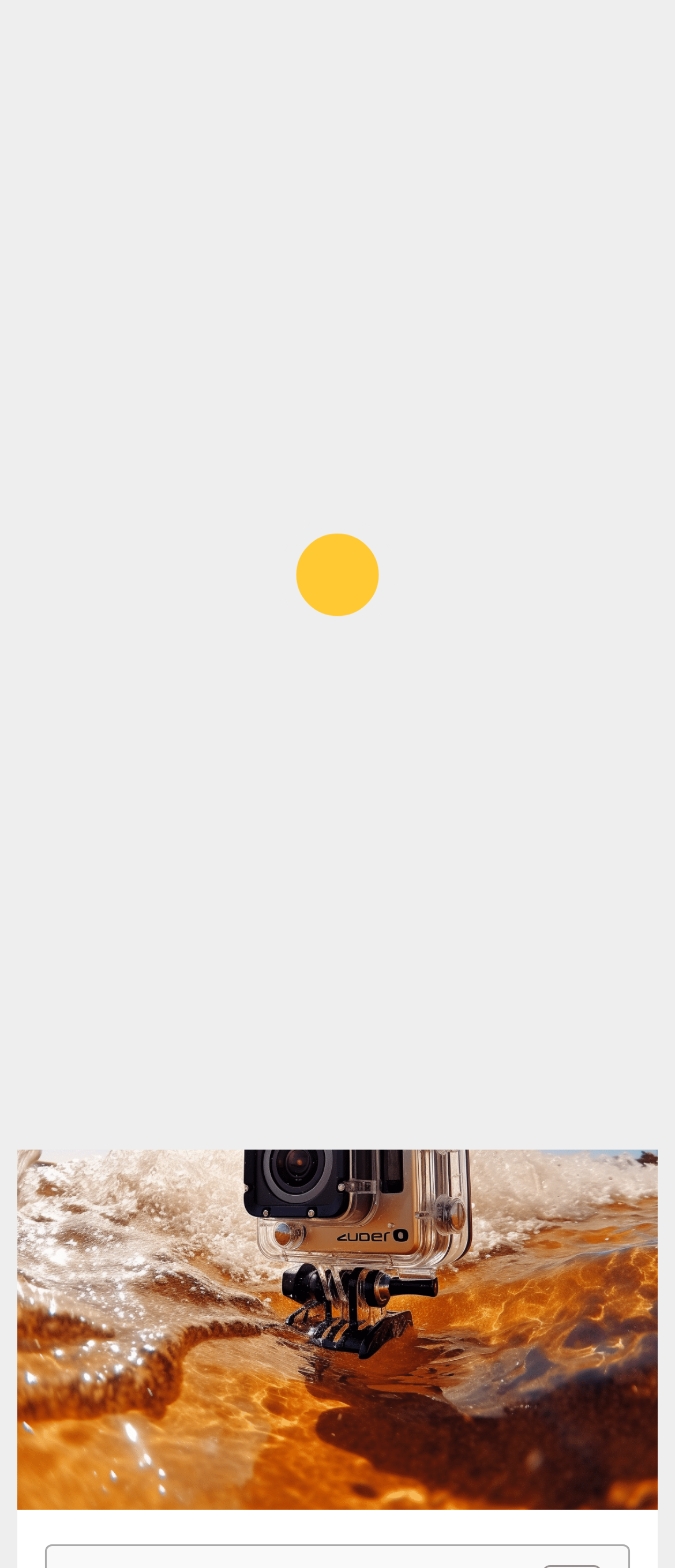Respond to the question below with a single word or phrase: What is the topic of the current article?

GoPro Videography Tips